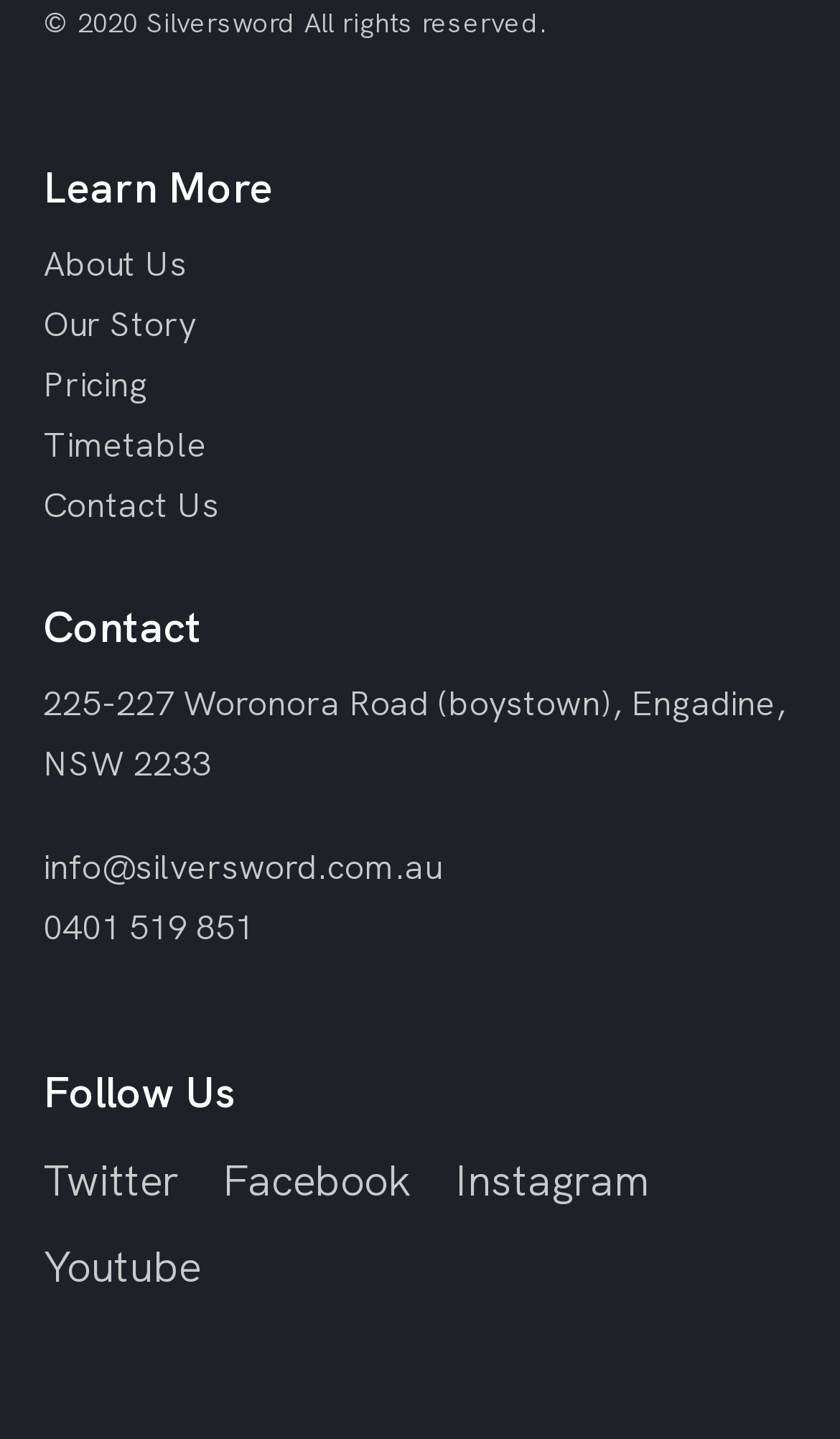Please determine the bounding box coordinates of the element to click on in order to accomplish the following task: "Contact us via email". Ensure the coordinates are four float numbers ranging from 0 to 1, i.e., [left, top, right, bottom].

[0.051, 0.587, 0.526, 0.617]